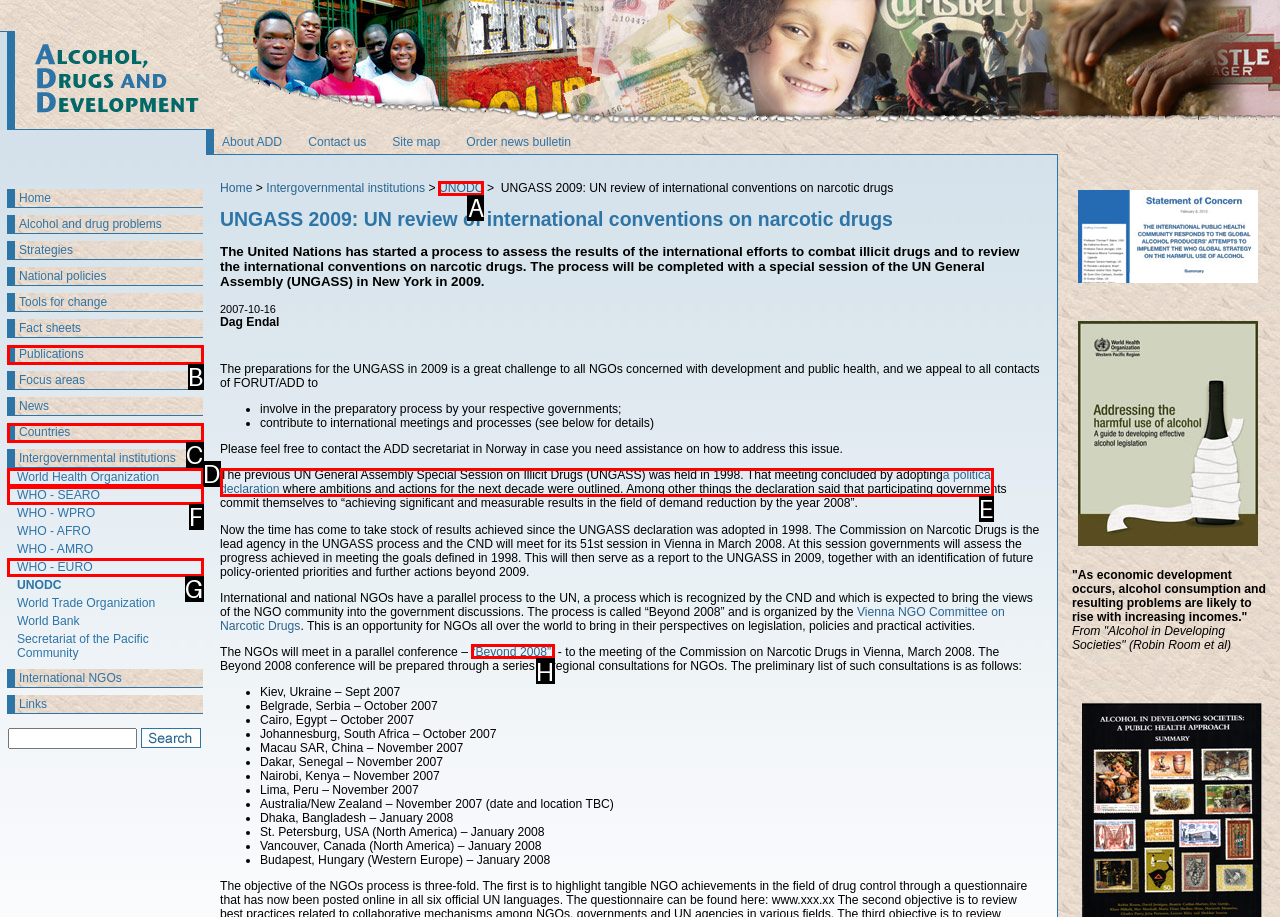Choose the letter of the UI element necessary for this task: Click the 'a political declaration' link
Answer with the correct letter.

E